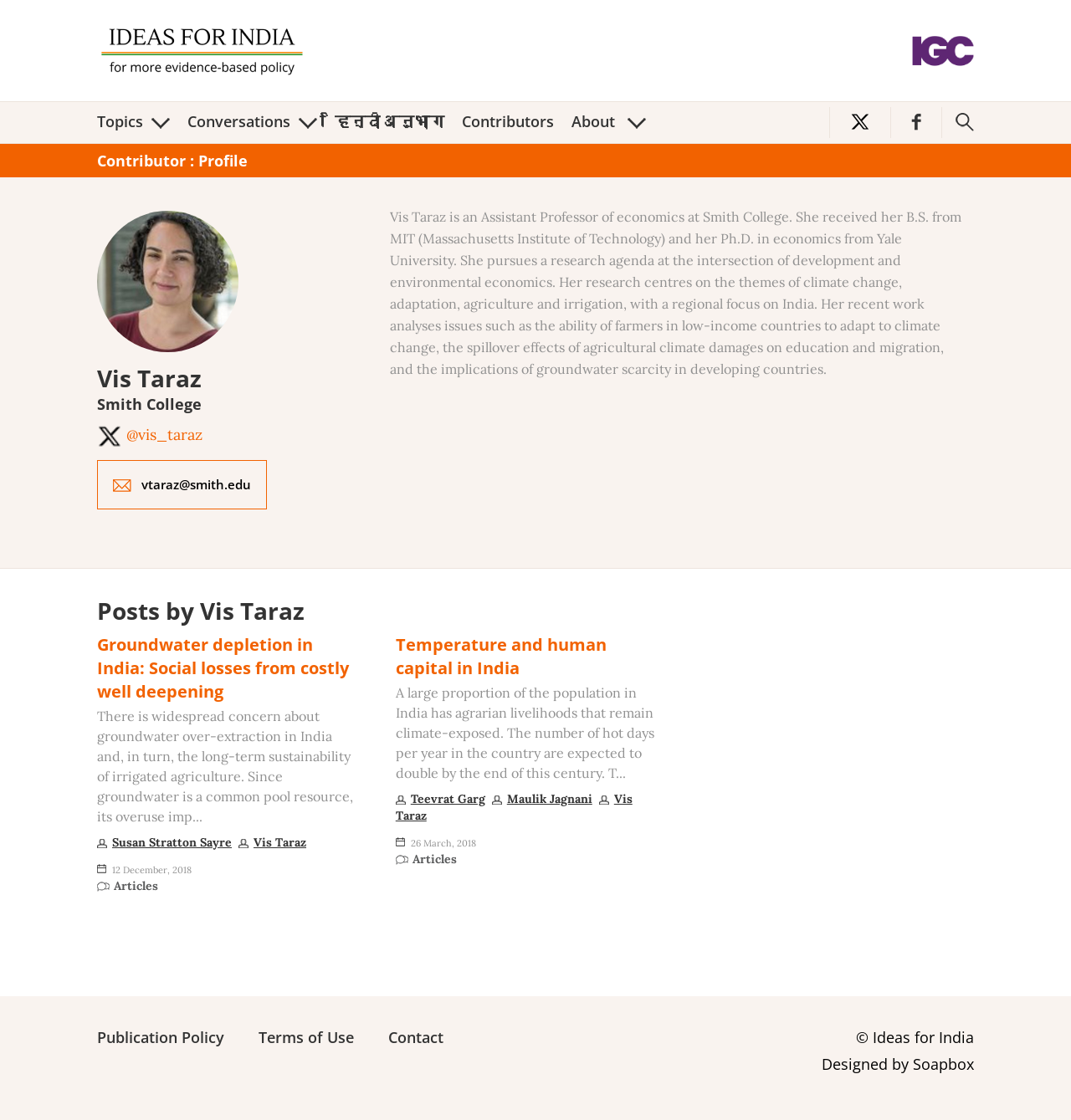Find the bounding box coordinates for the UI element that matches this description: "alt="Ideas For India on Facebook"".

[0.832, 0.096, 0.879, 0.123]